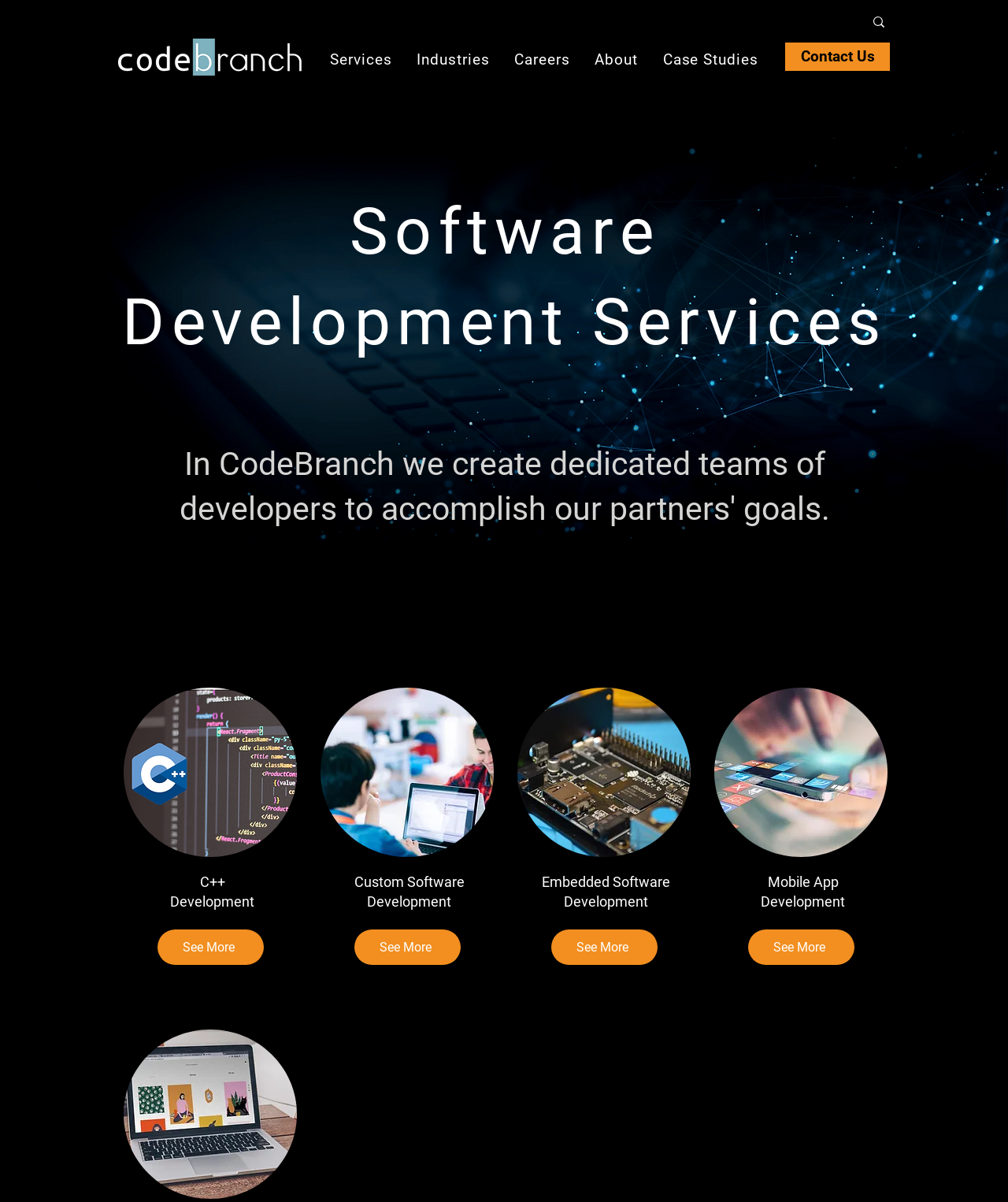Kindly determine the bounding box coordinates for the area that needs to be clicked to execute this instruction: "Contact Us".

[0.779, 0.035, 0.883, 0.059]